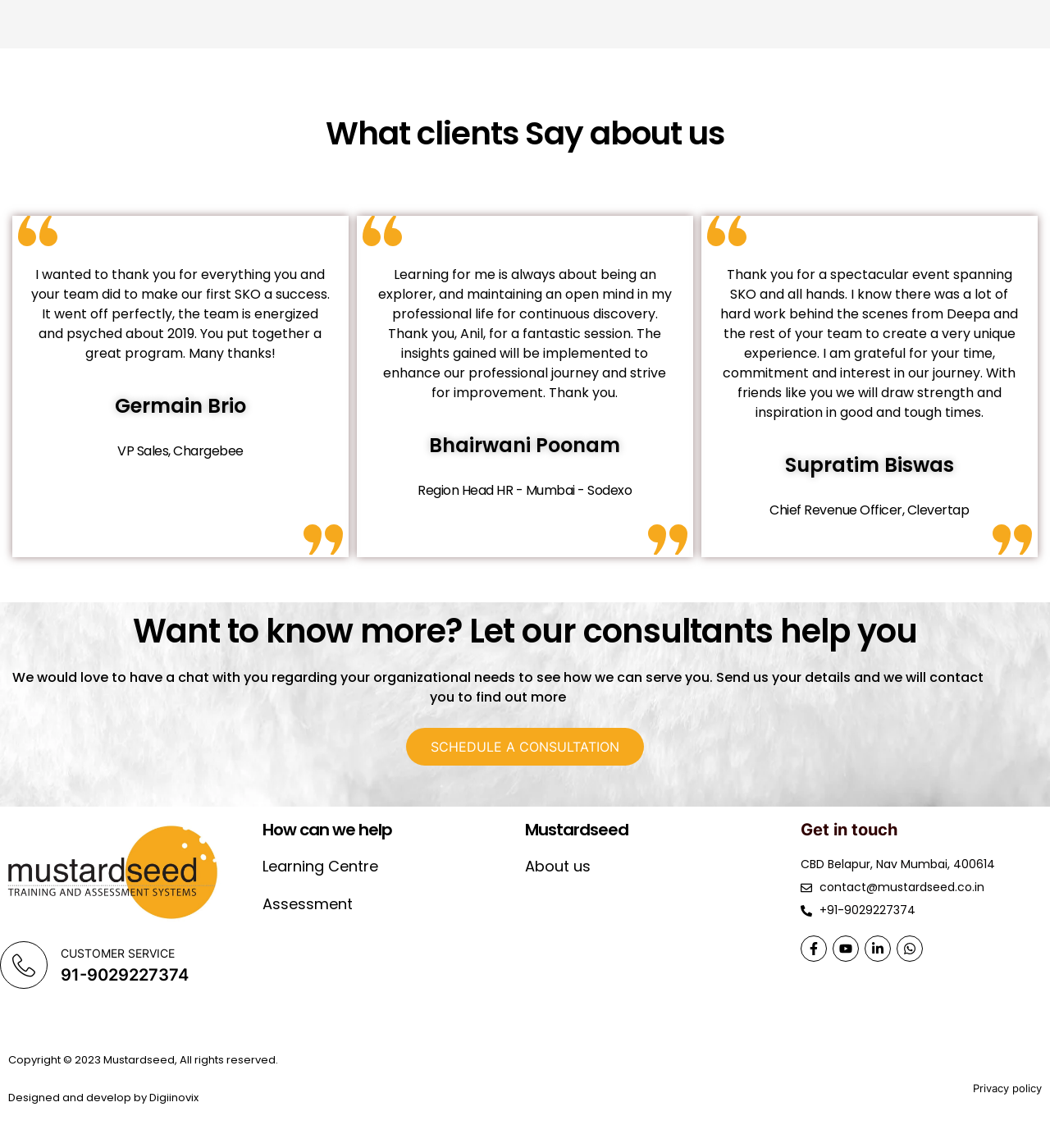Find the bounding box coordinates of the clickable region needed to perform the following instruction: "Visit the learning centre". The coordinates should be provided as four float numbers between 0 and 1, i.e., [left, top, right, bottom].

[0.25, 0.746, 0.36, 0.764]